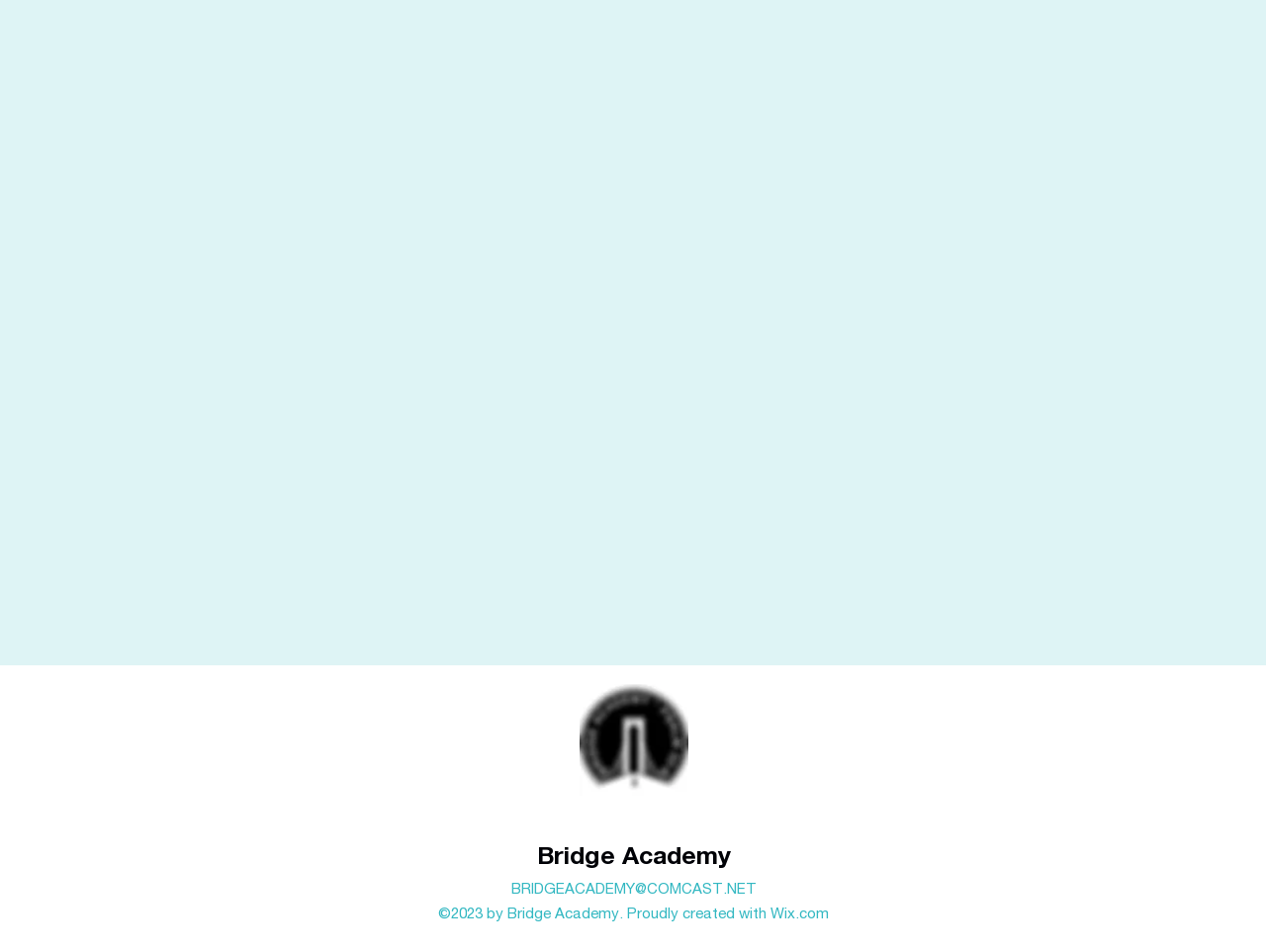What is the logo image file name?
Based on the visual information, provide a detailed and comprehensive answer.

The logo image file name can be found in the image element, which is 'BA logo_edited.jpg'. This element is located at the top of the webpage, suggesting that it is a logo for the academy.